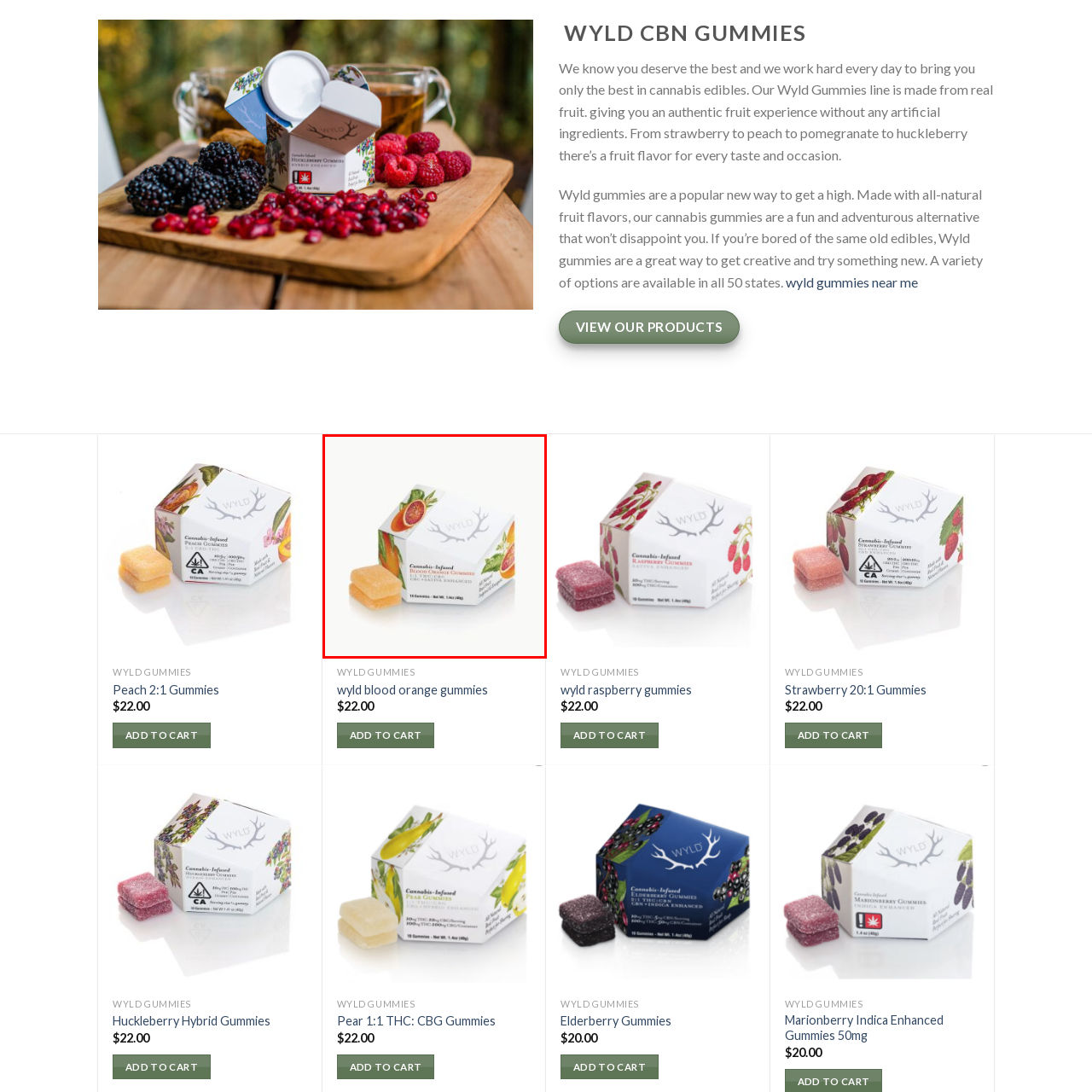How many gummies are in each box? View the image inside the red bounding box and respond with a concise one-word or short-phrase answer.

10